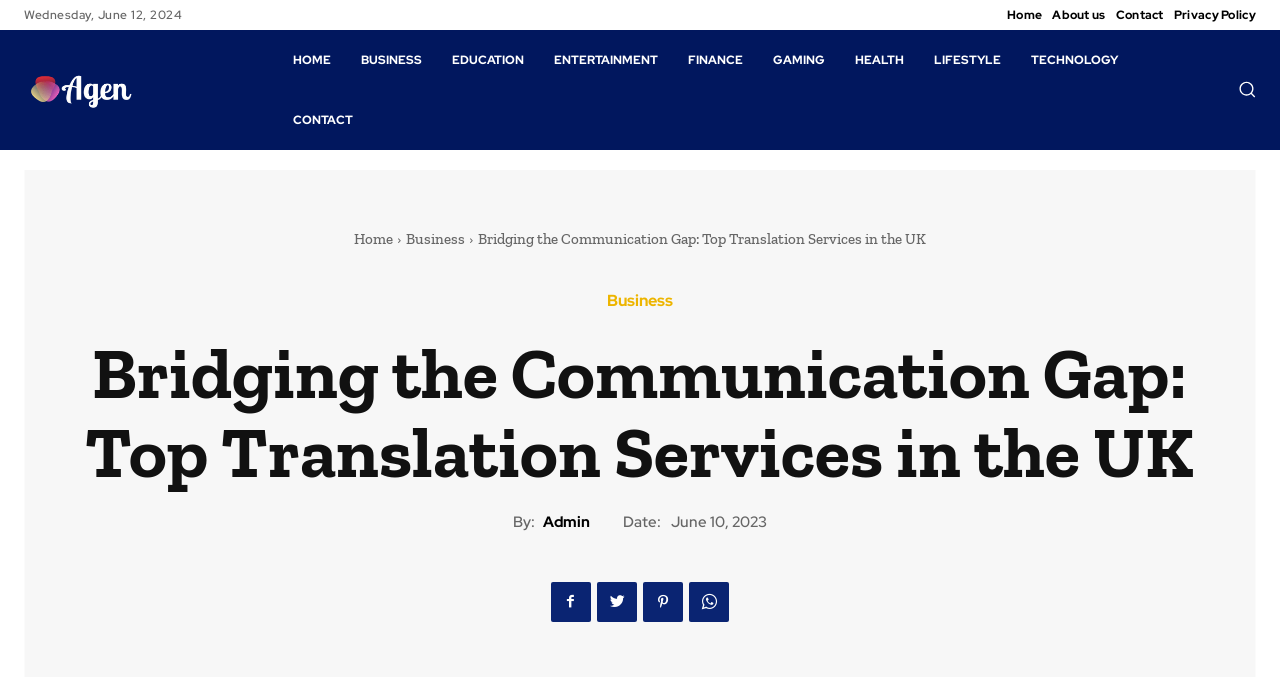Determine the bounding box coordinates of the element's region needed to click to follow the instruction: "Search for something". Provide these coordinates as four float numbers between 0 and 1, formatted as [left, top, right, bottom].

[0.967, 0.117, 0.981, 0.144]